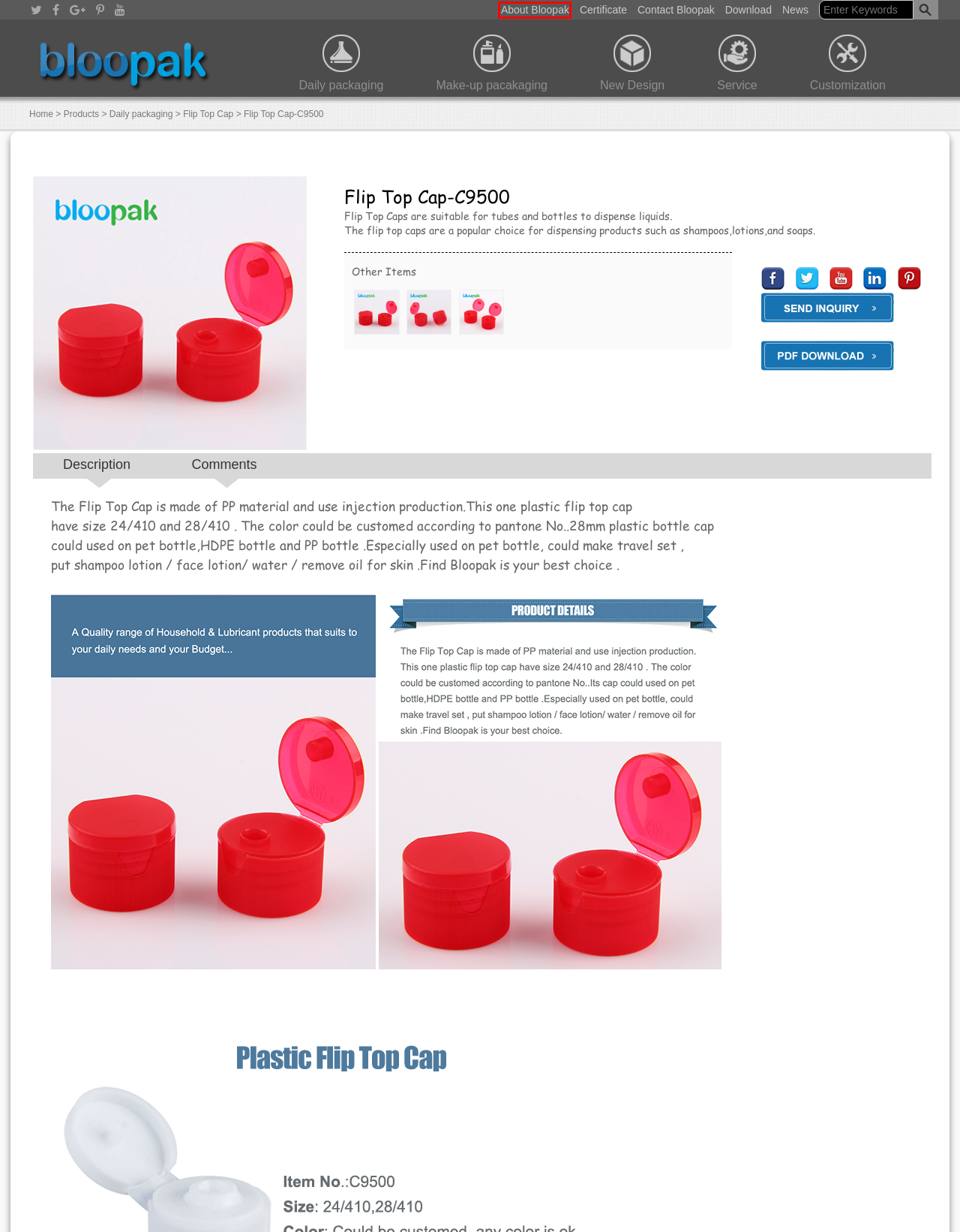Look at the screenshot of a webpage where a red rectangle bounding box is present. Choose the webpage description that best describes the new webpage after clicking the element inside the red bounding box. Here are the candidates:
A. Bloopak plastic bottle packaging,cap packaging,packaging caps
B. Service -
C. Customization -
D. Bloopak make-up packaging,makeup packaging
E. Contact Us -
F. Bloopak sprayer,cosmetic jars,cosmetic bottles,cosmetic packaging
G. Certificate -
H. About us -

H